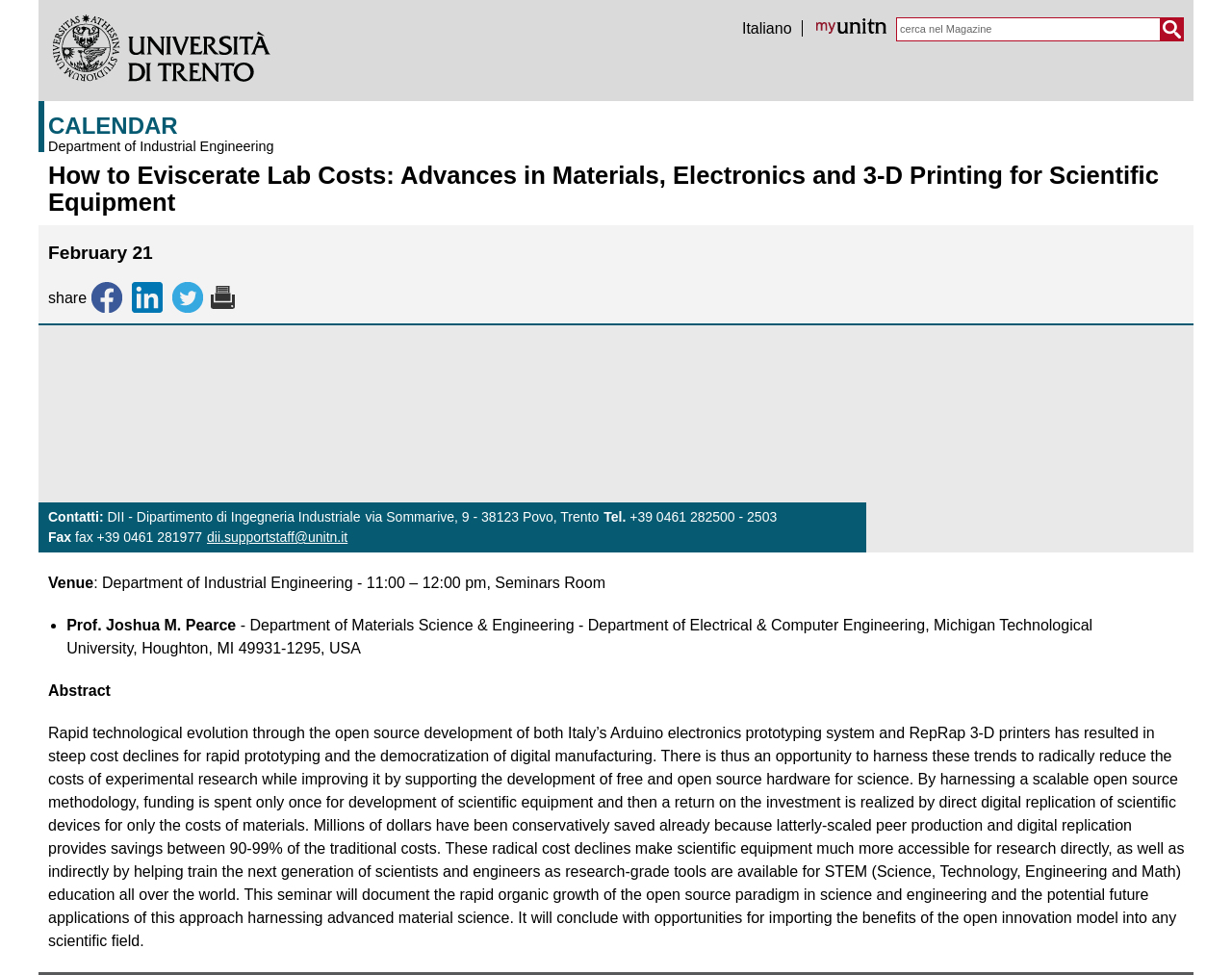What is the speaker's affiliation?
Based on the visual content, answer with a single word or a brief phrase.

Michigan Technological University